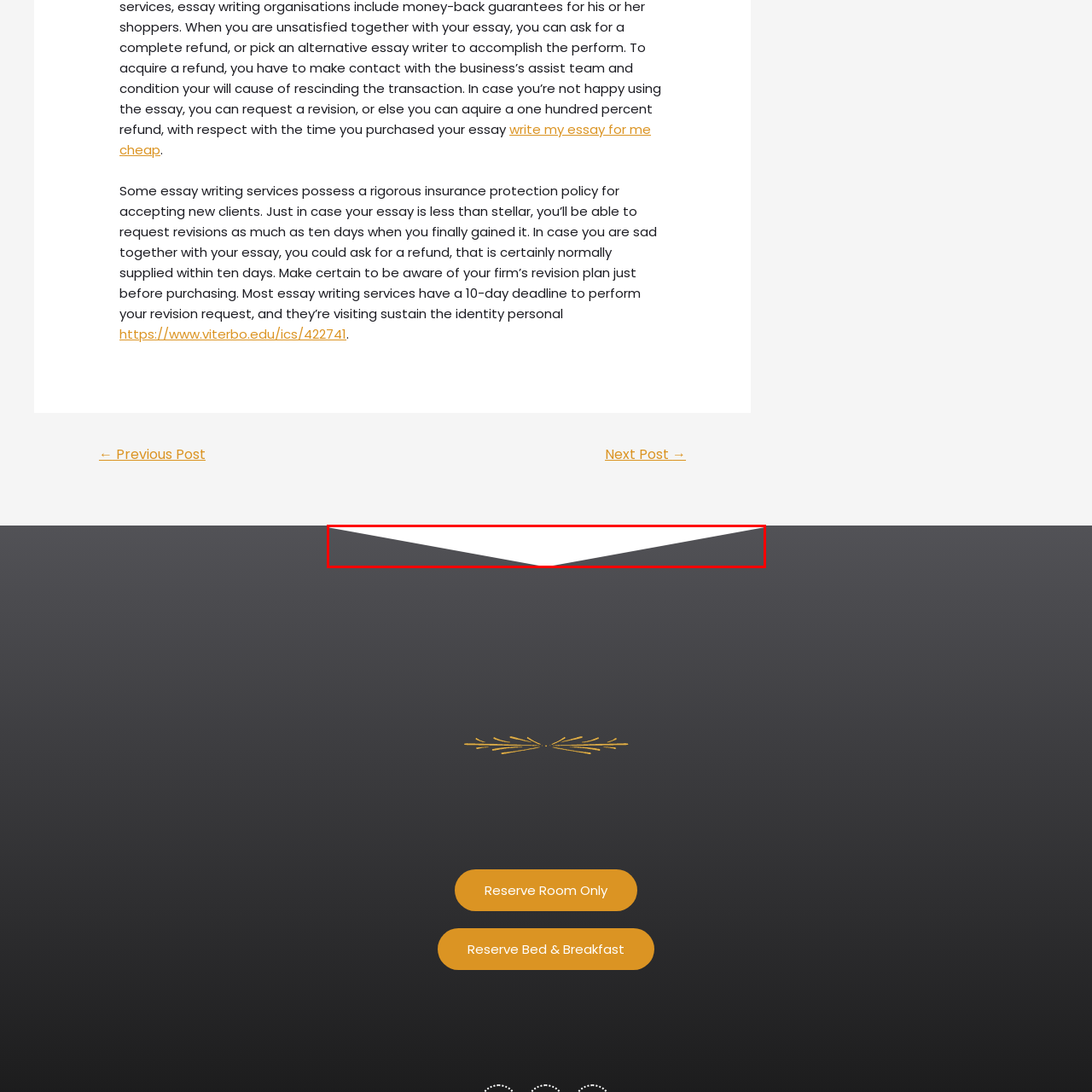Focus on the area highlighted by the red bounding box and give a thorough response to the following question, drawing from the image: What effect does the gradient have?

The gradient effect of the design element, which transitions from dark gray at the top to a lighter shade at the bottom, creates a sense of depth and contrast, thereby enhancing the browsing experience for visitors.